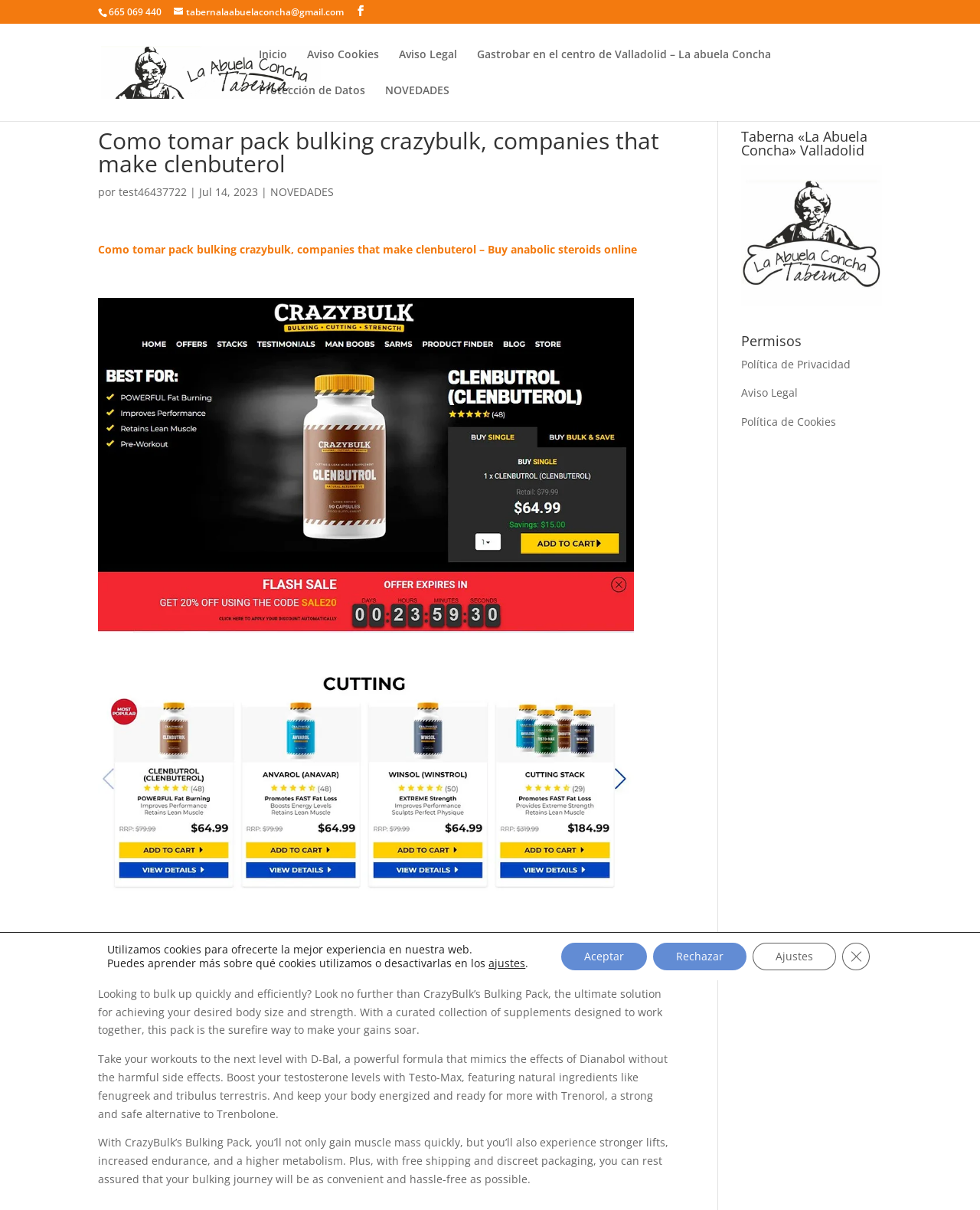Identify and provide the bounding box coordinates of the UI element described: "Aviso Cookies". The coordinates should be formatted as [left, top, right, bottom], with each number being a float between 0 and 1.

[0.313, 0.041, 0.387, 0.07]